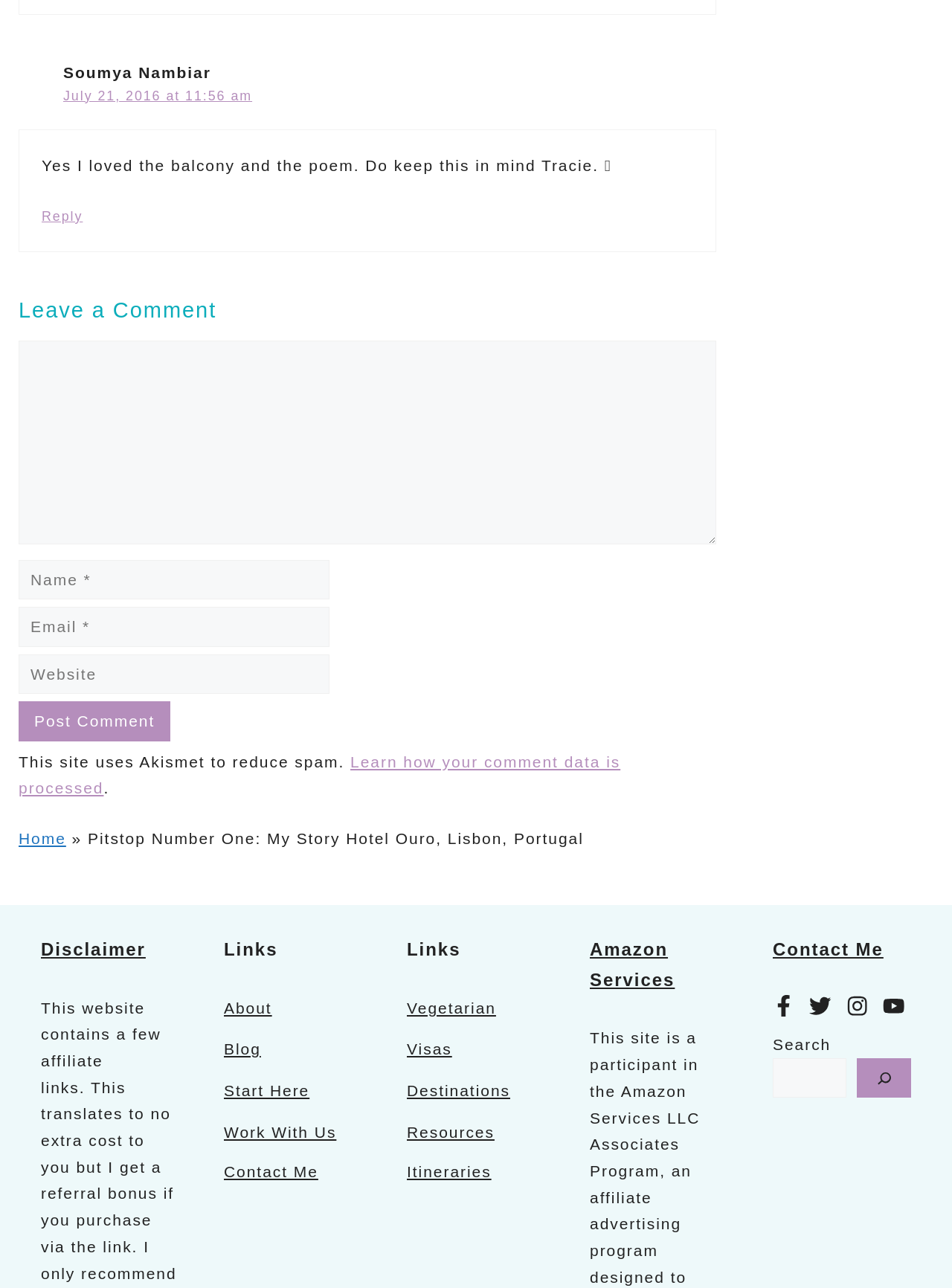How many comment fields are there?
From the screenshot, supply a one-word or short-phrase answer.

3